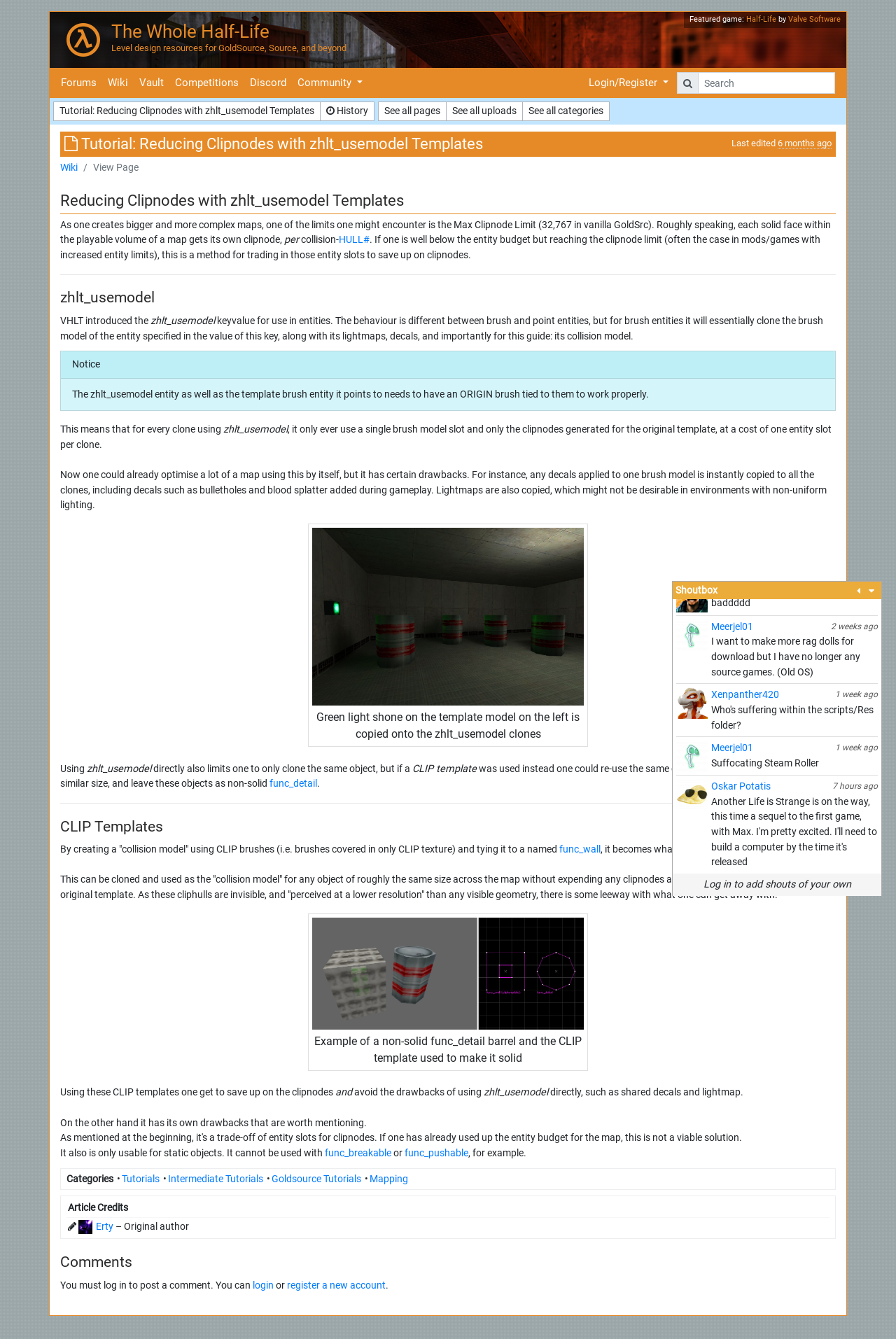Based on the element description cooling costs, identify the bounding box of the UI element in the given webpage screenshot. The coordinates should be in the format (top-left x, top-left y, bottom-right x, bottom-right y) and must be between 0 and 1.

None